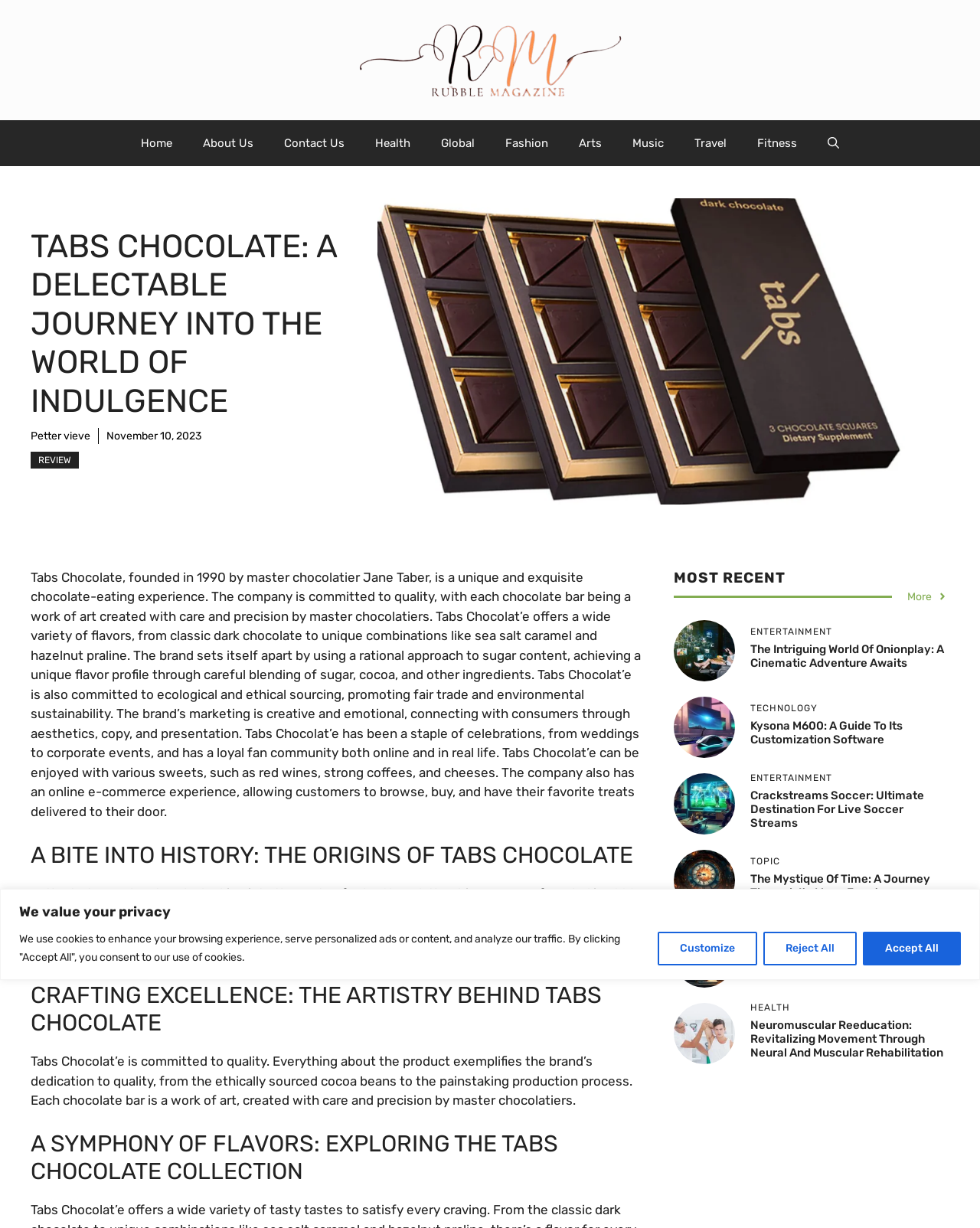How many figures are there in the webpage?
Using the image, respond with a single word or phrase.

6